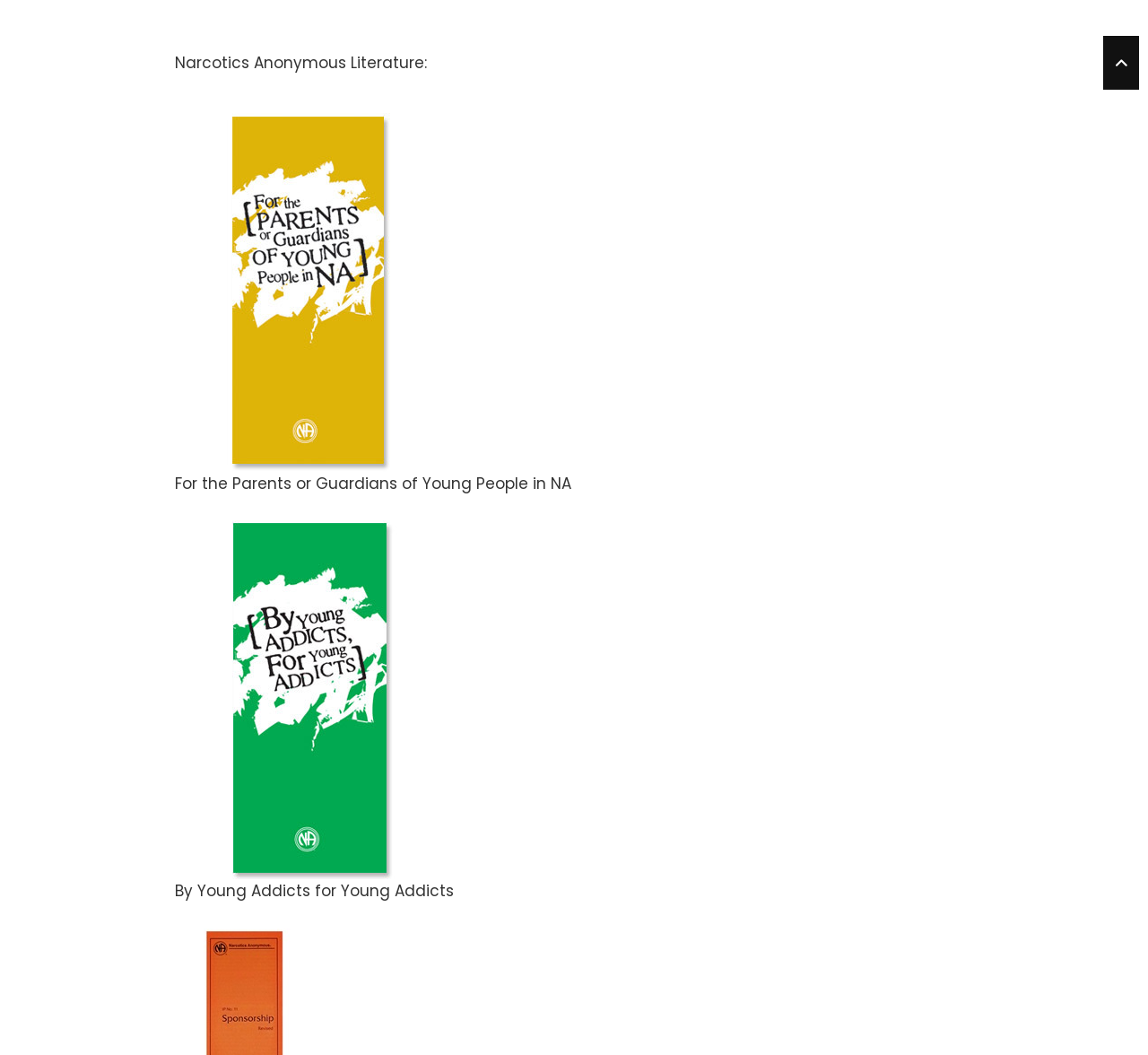What is the topic of the literature?
Please interpret the details in the image and answer the question thoroughly.

The webpage has a static text 'Narcotics Anonymous Literature:' at the top, indicating that the topic of the literature is related to Narcotics Anonymous.